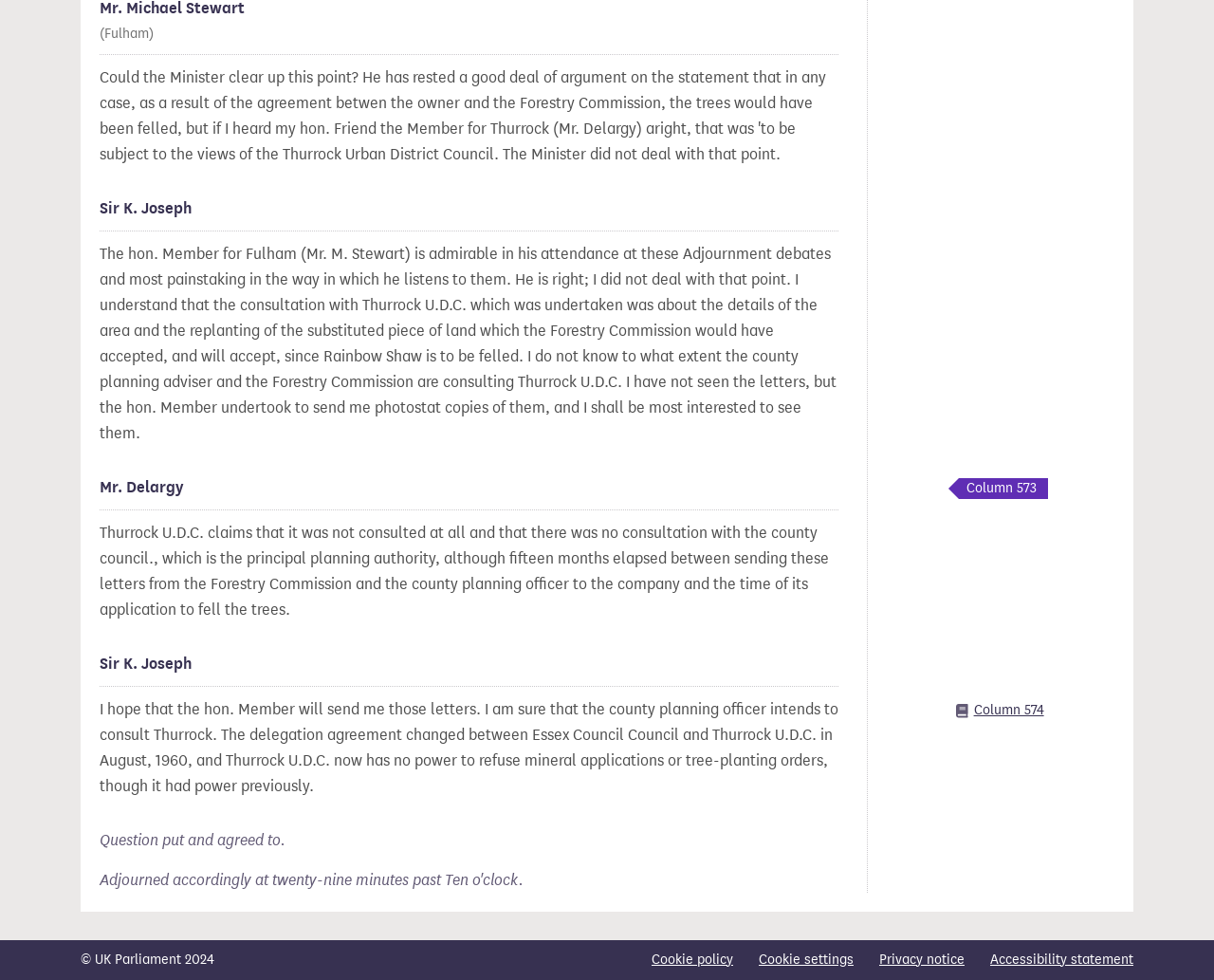Determine the bounding box coordinates of the clickable element necessary to fulfill the instruction: "Toggle showing location of Column 574". Provide the coordinates as four float numbers within the 0 to 1 range, i.e., [left, top, right, bottom].

[0.787, 0.714, 0.86, 0.736]